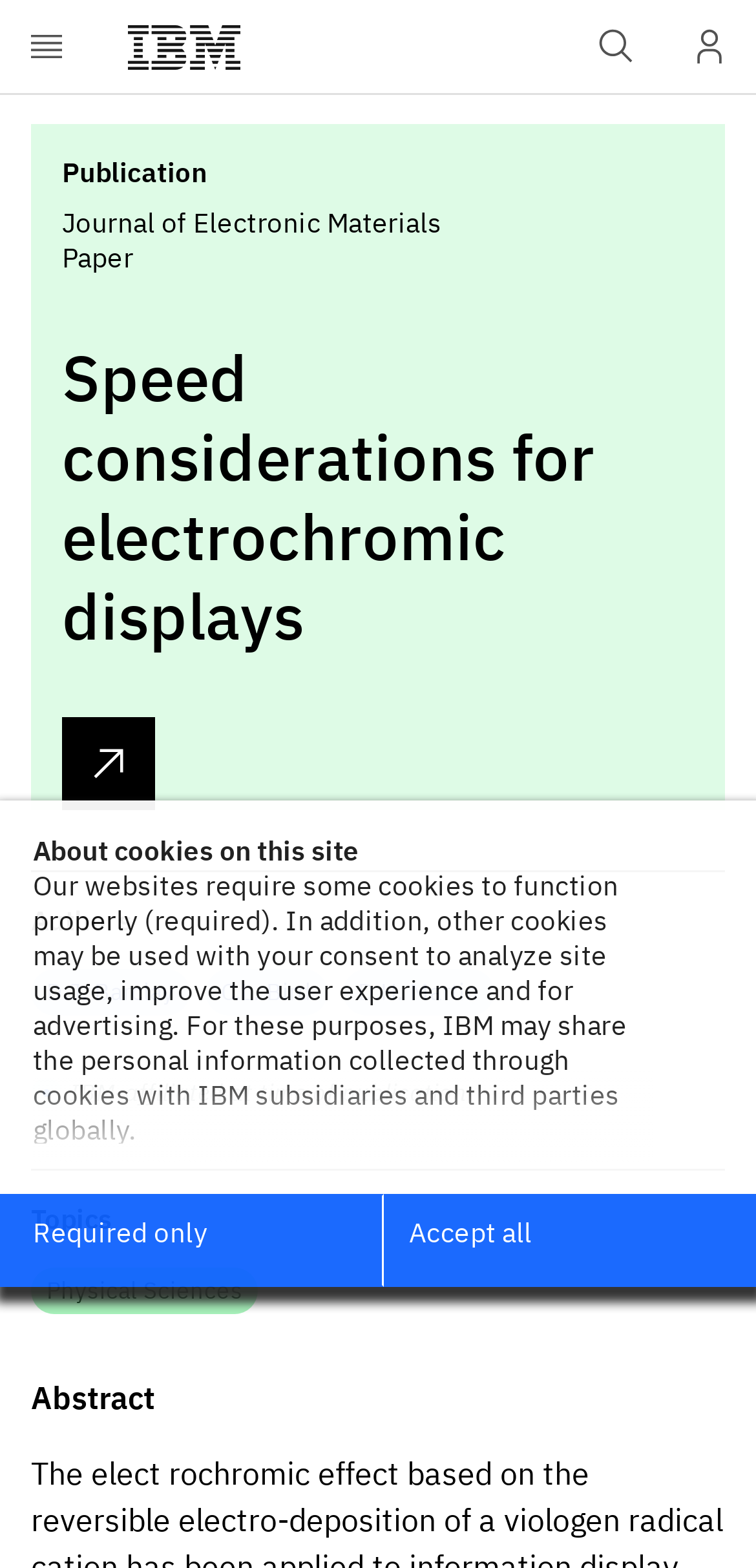What is the affiliation of the authors at the time of publication?
Provide a thorough and detailed answer to the question.

I found the affiliation of the authors by looking at the section labeled 'Authors', where it mentions that the authors were IBM-affiliated at the time of publication.